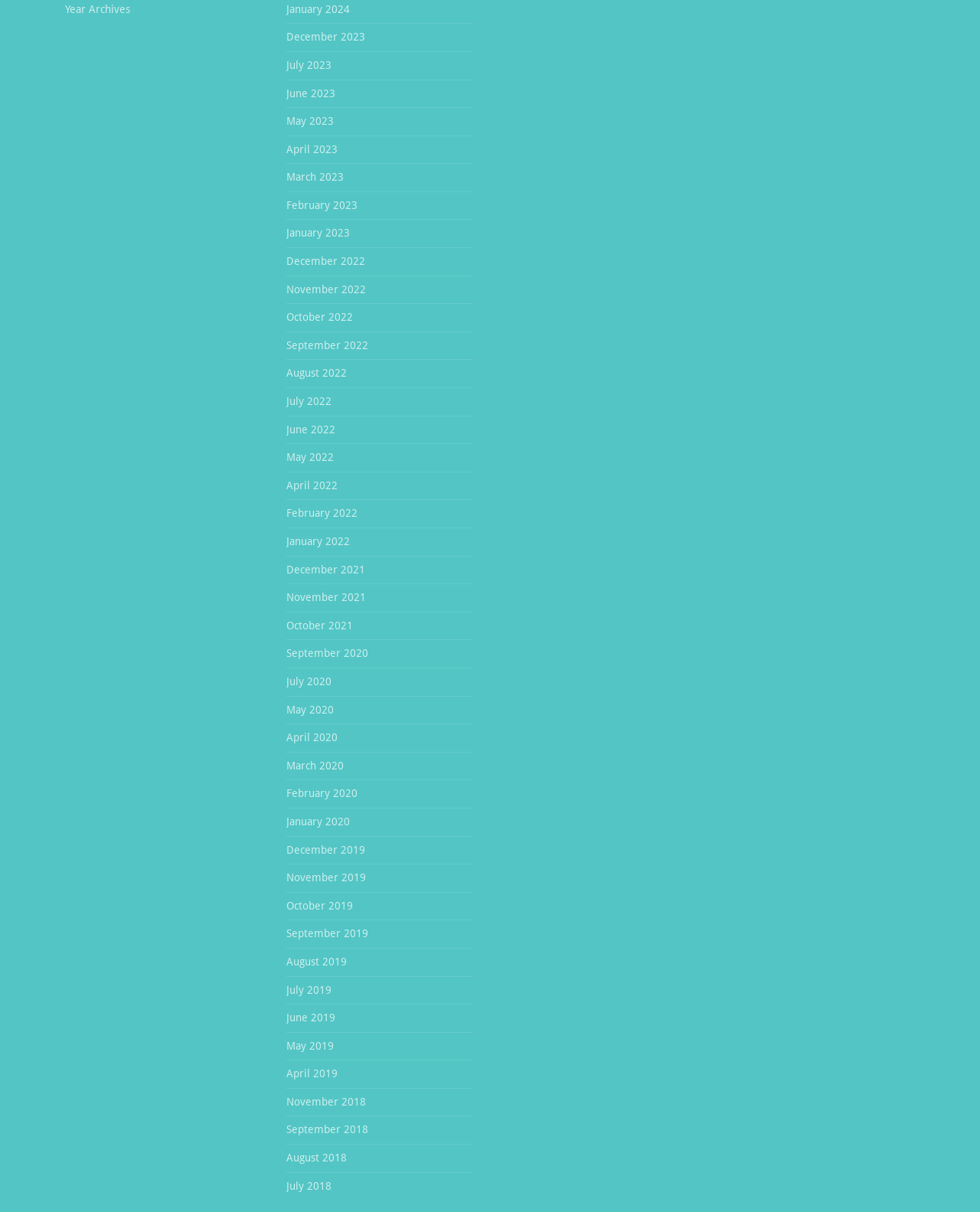Are the links organized in chronological order?
Offer a detailed and full explanation in response to the question.

By examining the list of links on the webpage, I found that they are organized in chronological order, with the most recent months and years appearing first and the oldest ones appearing last.